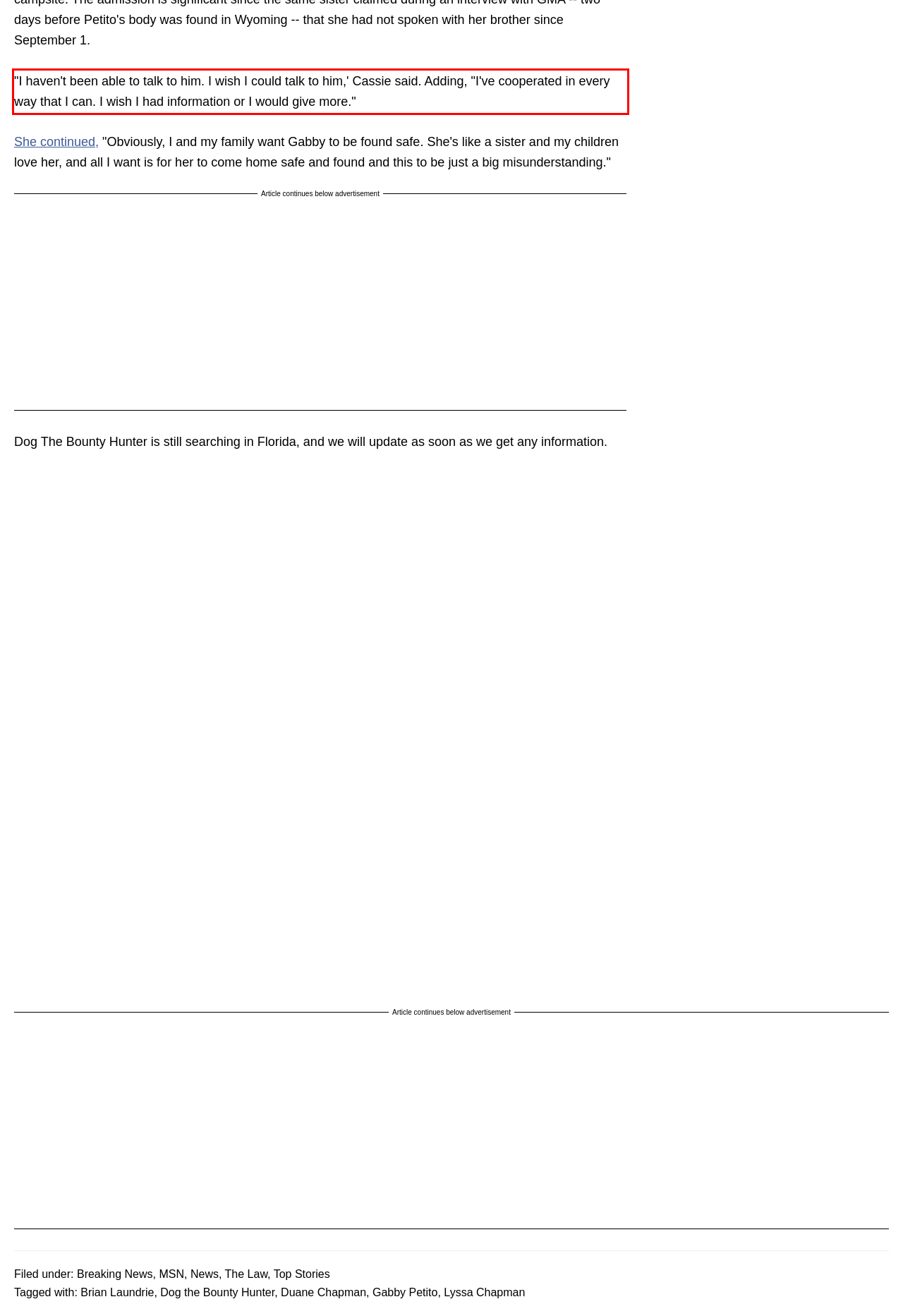You have a screenshot of a webpage with a UI element highlighted by a red bounding box. Use OCR to obtain the text within this highlighted area.

"I haven't been able to talk to him. I wish I could talk to him,' Cassie said. Adding, "I've cooperated in every way that I can. I wish I had information or I would give more."